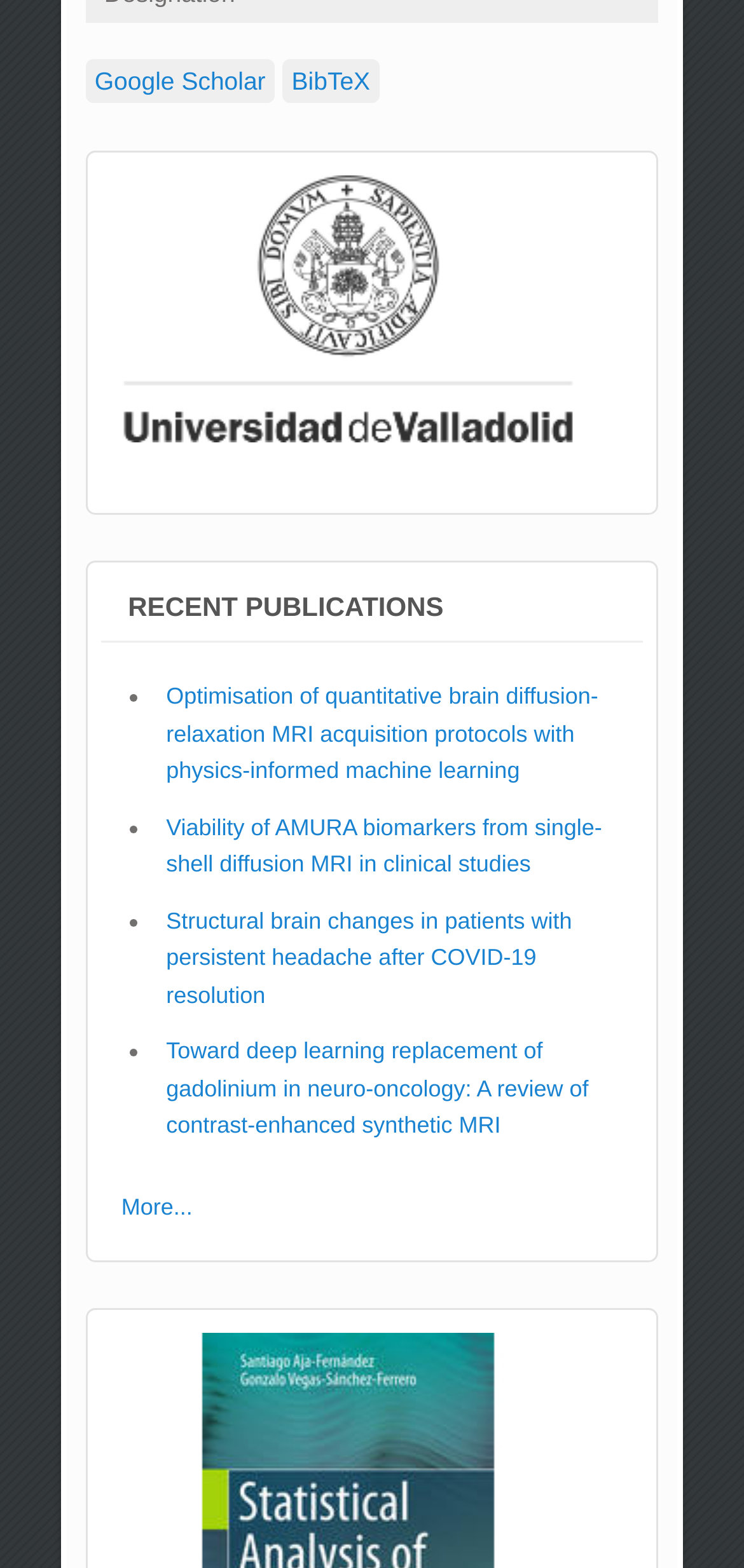Locate the bounding box coordinates of the clickable region to complete the following instruction: "See more publications."

[0.163, 0.761, 0.259, 0.778]